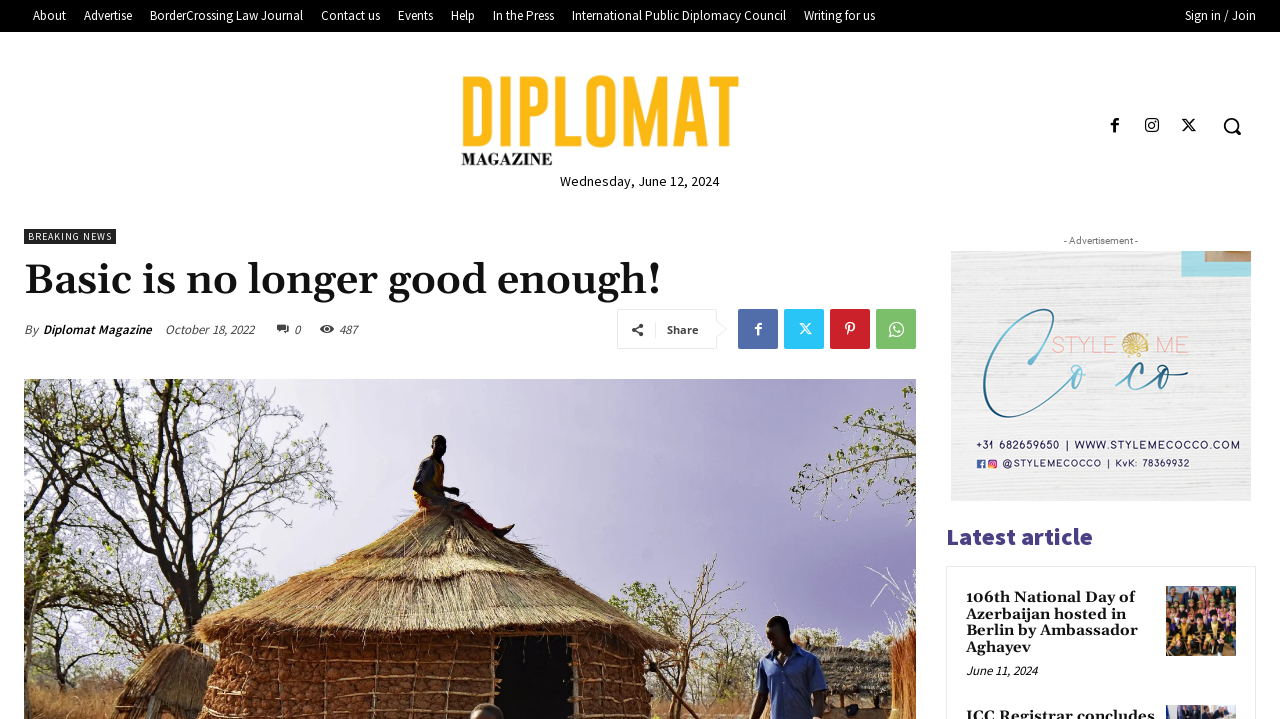Show the bounding box coordinates for the element that needs to be clicked to execute the following instruction: "Read the latest article". Provide the coordinates in the form of four float numbers between 0 and 1, i.e., [left, top, right, bottom].

[0.739, 0.725, 0.981, 0.772]